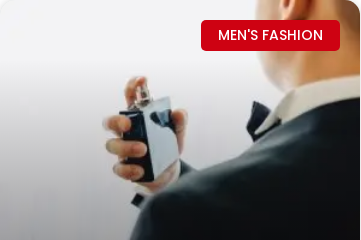What is the background of the image?
Give a single word or phrase answer based on the content of the image.

Softly blurred